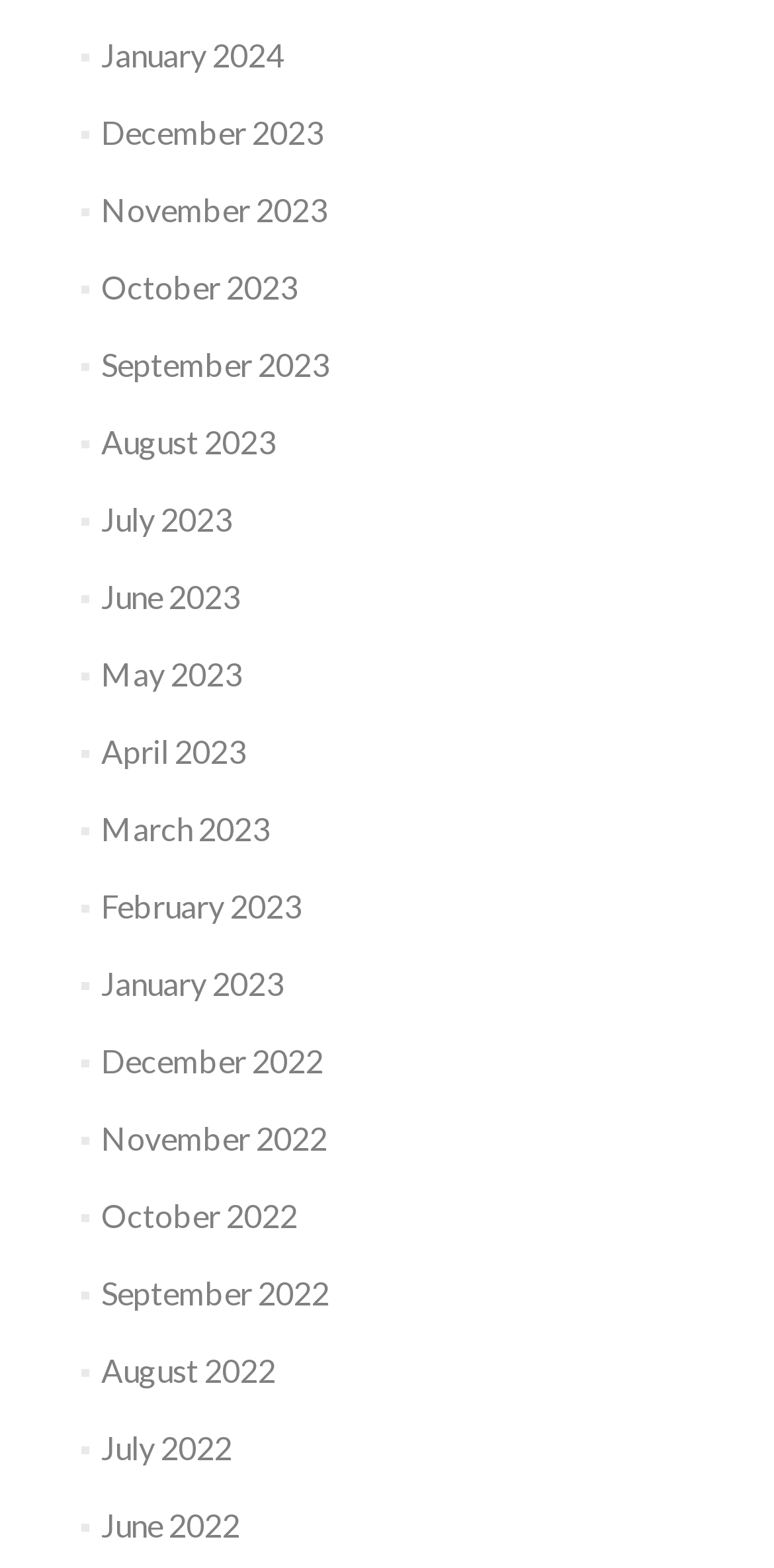Please locate the bounding box coordinates of the element's region that needs to be clicked to follow the instruction: "go to December 2023". The bounding box coordinates should be provided as four float numbers between 0 and 1, i.e., [left, top, right, bottom].

[0.13, 0.072, 0.418, 0.096]